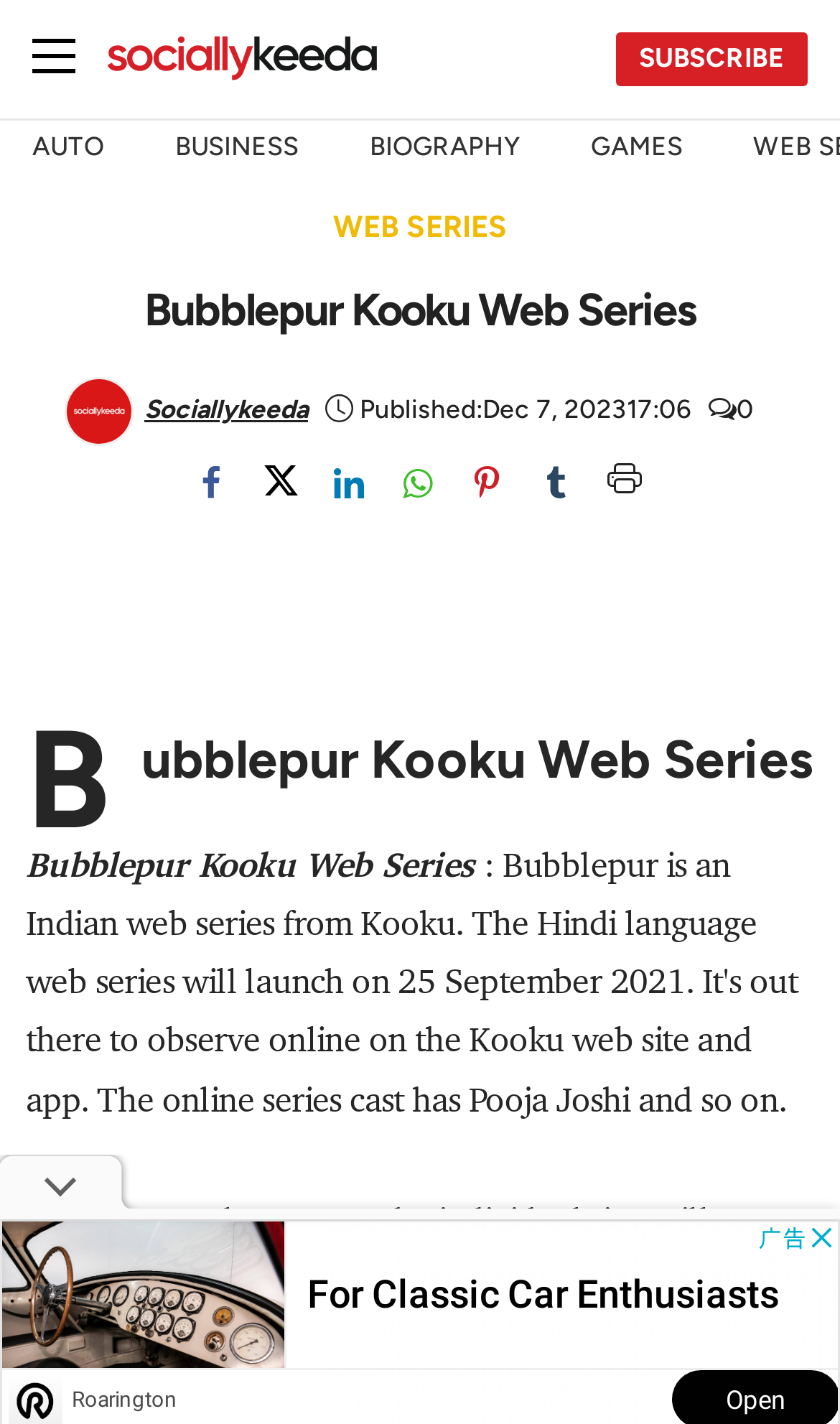Please specify the bounding box coordinates of the region to click in order to perform the following instruction: "View the web series".

[0.396, 0.147, 0.604, 0.172]